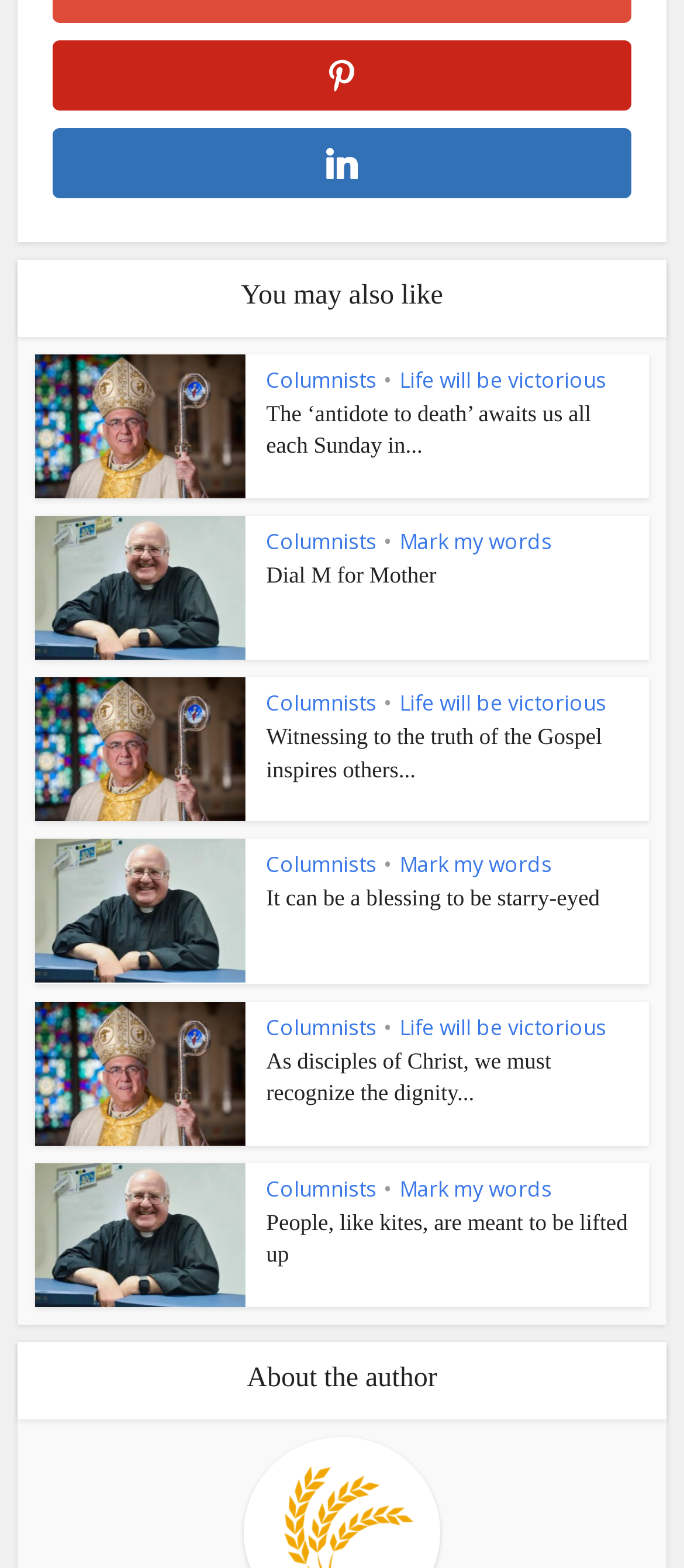Determine the bounding box coordinates of the target area to click to execute the following instruction: "Check the link 'How Smart Are Those Machines, Really?'."

None